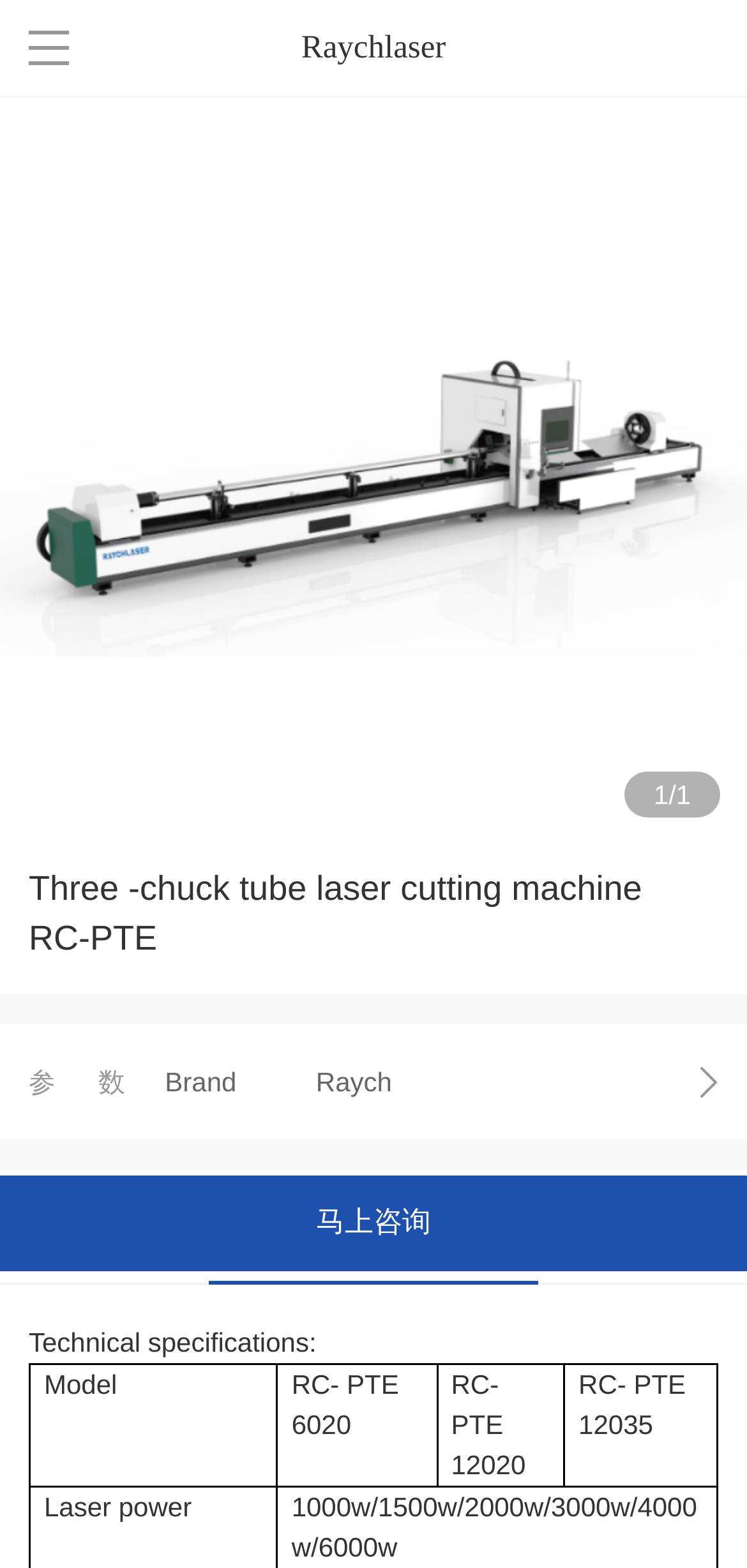How many models of laser cutting machines are listed?
Answer the question with as much detail as possible.

I counted the number of grid cells in the table with the heading 'Technical specifications' and found three models: 'RC- PTE 6020', 'RC- PTE 12020', and 'RC- PTE 12035'.